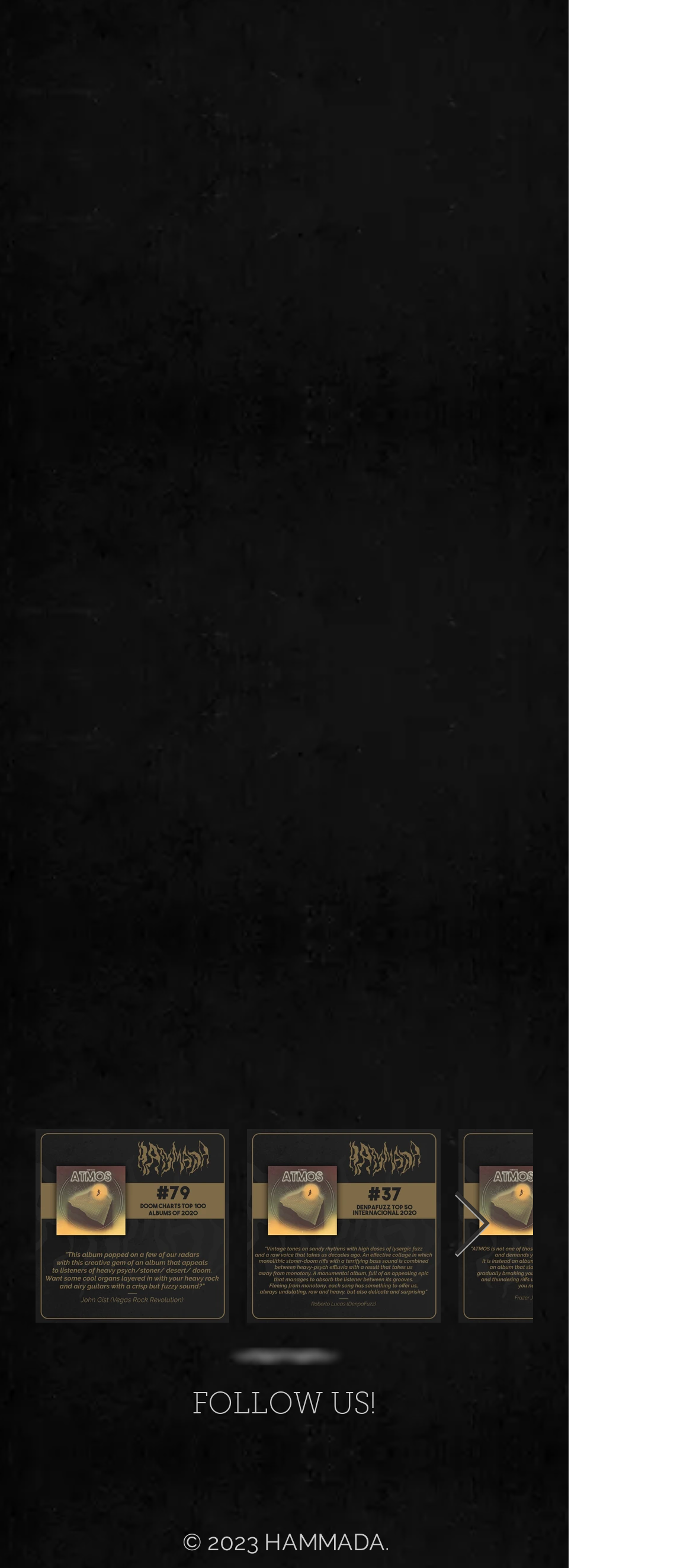Given the element description, predict the bounding box coordinates in the format (top-left x, top-left y, bottom-right x, bottom-right y), using floating point numbers between 0 and 1: aria-label="HAMMADA on Bandcamp"

[0.146, 0.92, 0.236, 0.959]